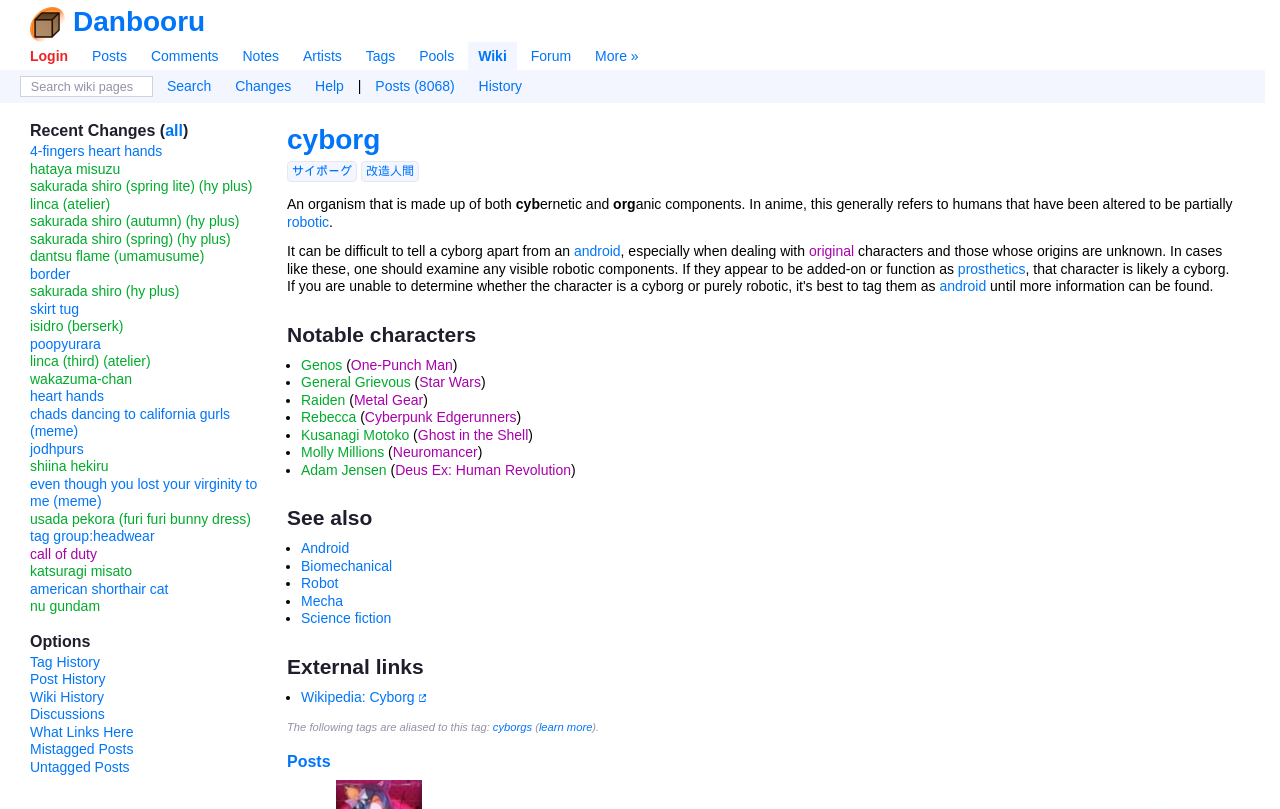Find the bounding box coordinates of the clickable element required to execute the following instruction: "View recent changes". Provide the coordinates as four float numbers between 0 and 1, i.e., [left, top, right, bottom].

[0.023, 0.147, 0.215, 0.177]